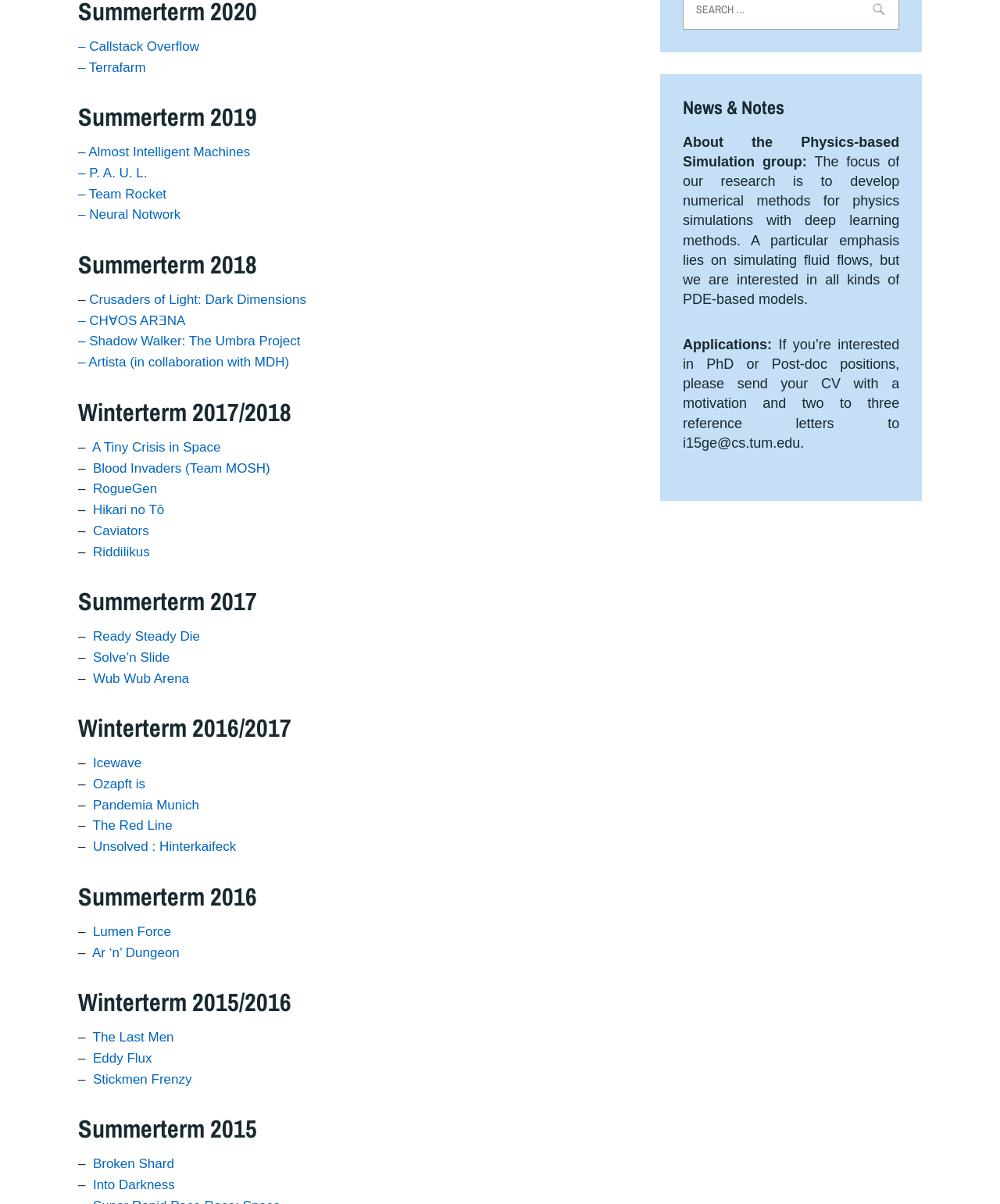Determine the bounding box coordinates of the target area to click to execute the following instruction: "View 'My Books'."

None